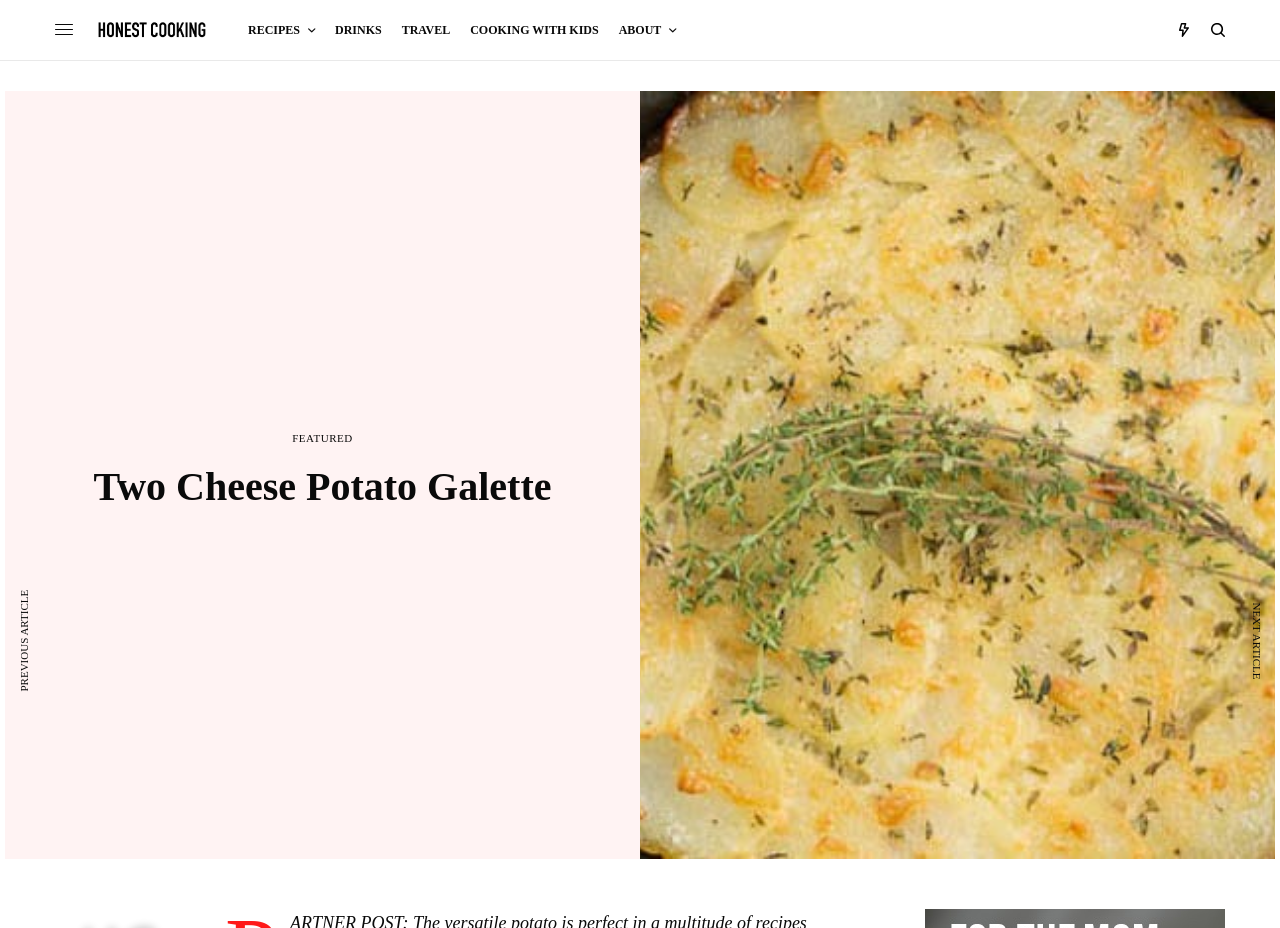What type of dish is featured on this webpage?
From the screenshot, supply a one-word or short-phrase answer.

Potato galette